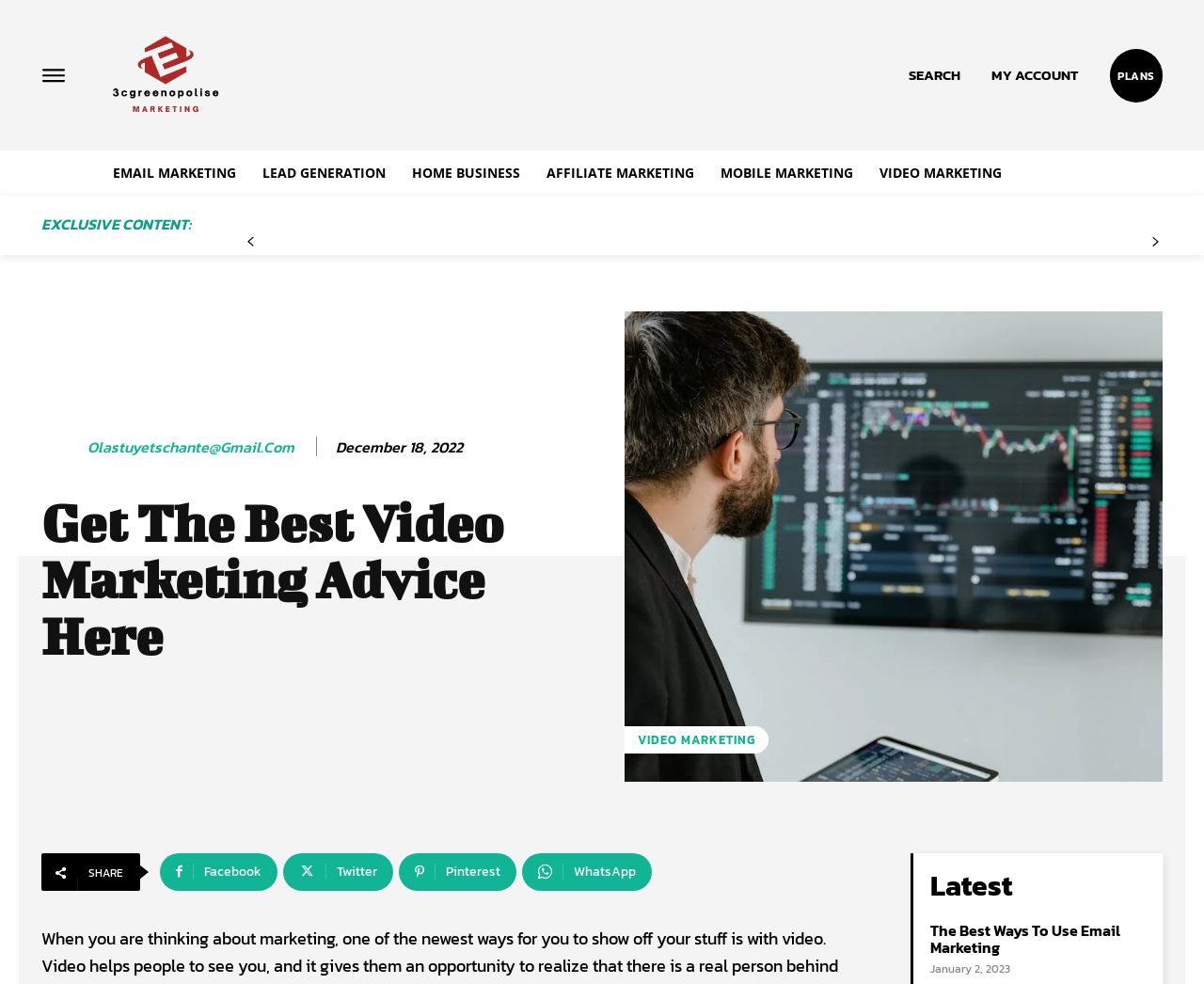Extract the main title from the webpage.

Get The Best Video Marketing Advice Here